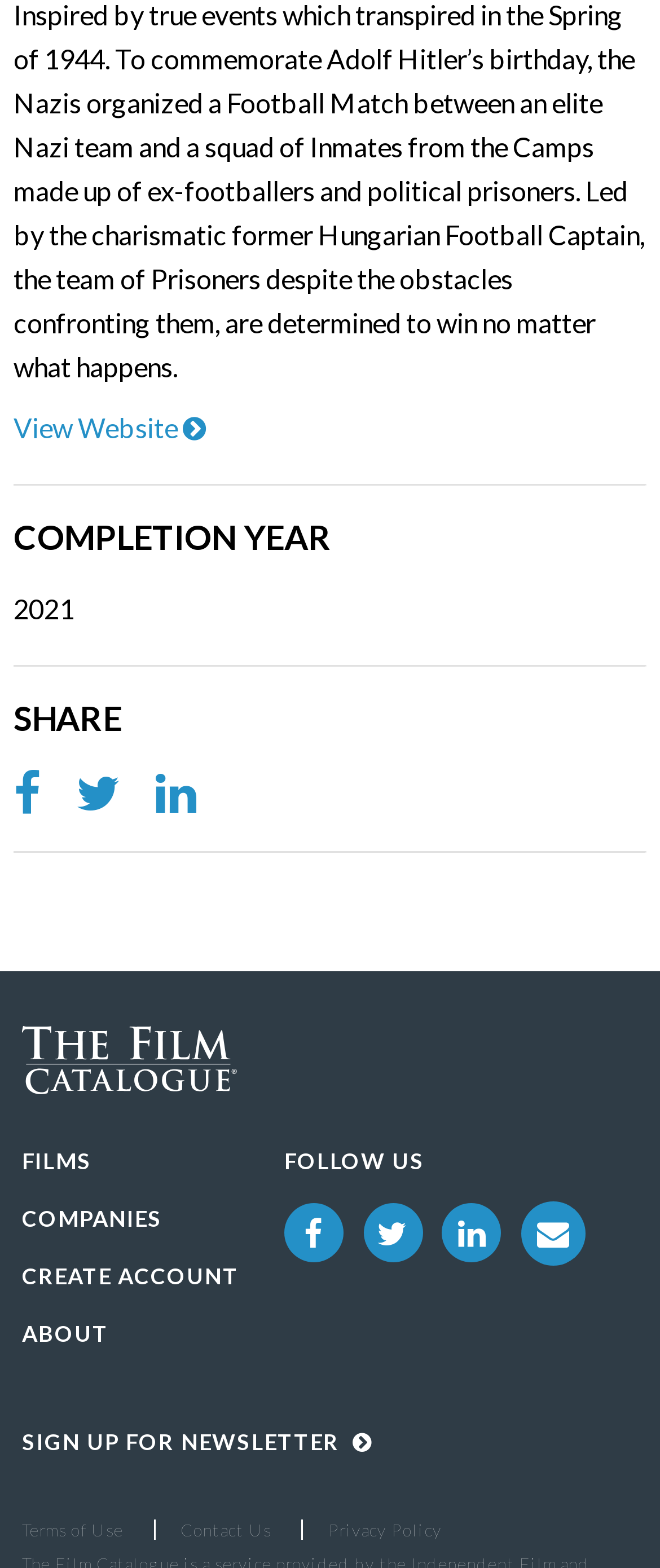Please use the details from the image to answer the following question comprehensively:
How many social media links are there?

There are three social media links, which are represented by the icons '', '', and '', located below the 'SHARE' heading and also repeated at the bottom of the page.